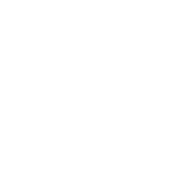What is the key characteristic of the polyester mesh fabric?
Please use the image to provide a one-word or short phrase answer.

breathability